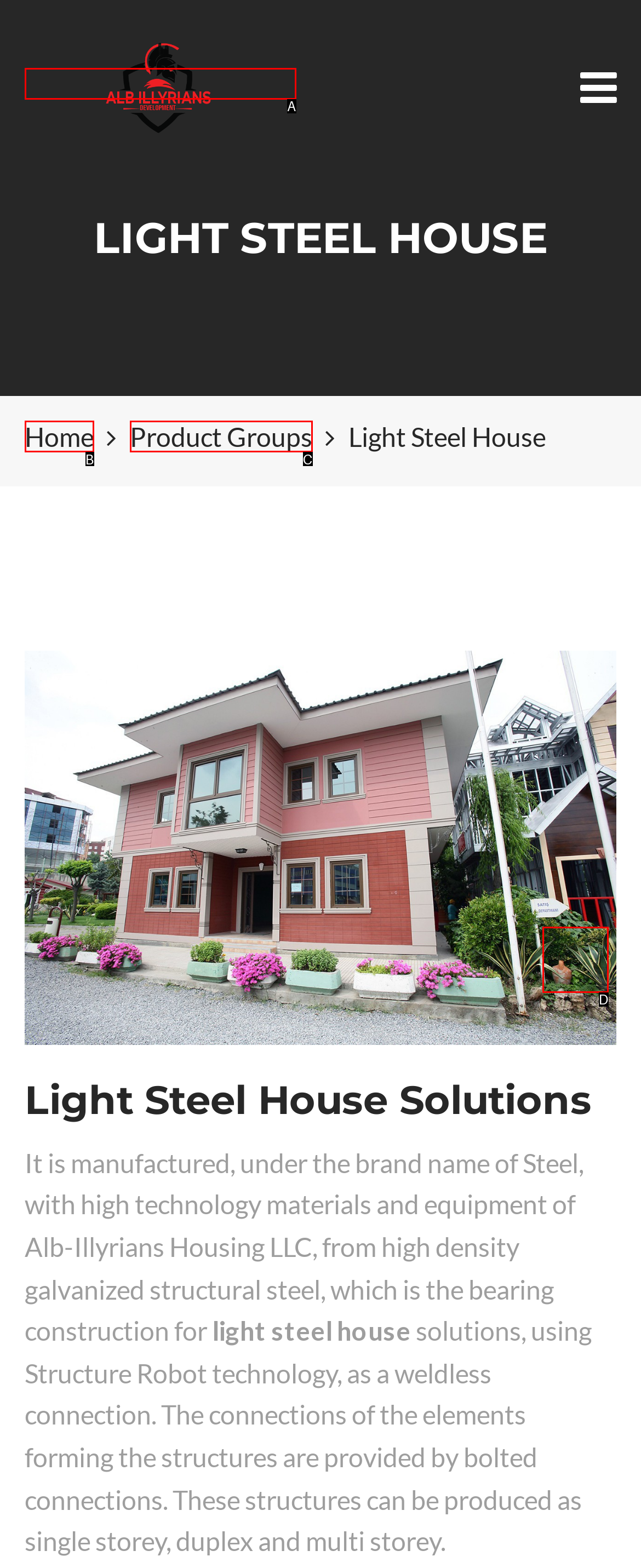Identify which HTML element matches the description: make money online guide
Provide your answer in the form of the letter of the correct option from the listed choices.

None